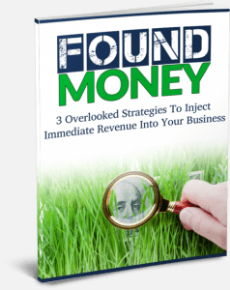Analyze the image and describe all key details you can observe.

The image features a visually appealing eBook cover titled "FOUND MONEY." The cover prominently displays the words "FOUND" and "MONEY" in bold, eye-catching fonts, with the title suggesting a focus on financial strategies. Beneath the title, there's a subtitle: "3 Overlooked Strategies To Inject Immediate Revenue Into Your Business," indicating that the content aims to provide actionable insights for entrepreneurs and business owners. 

The background is a vibrant green, resembling grass, which conveys a sense of growth and prosperity. In the foreground, a hand holding a magnifying glass emphasizes the idea of discovering hidden opportunities or untapped revenue potential. This blend of imagery and text effectively conveys a message of financial empowerment and proactive business strategies.